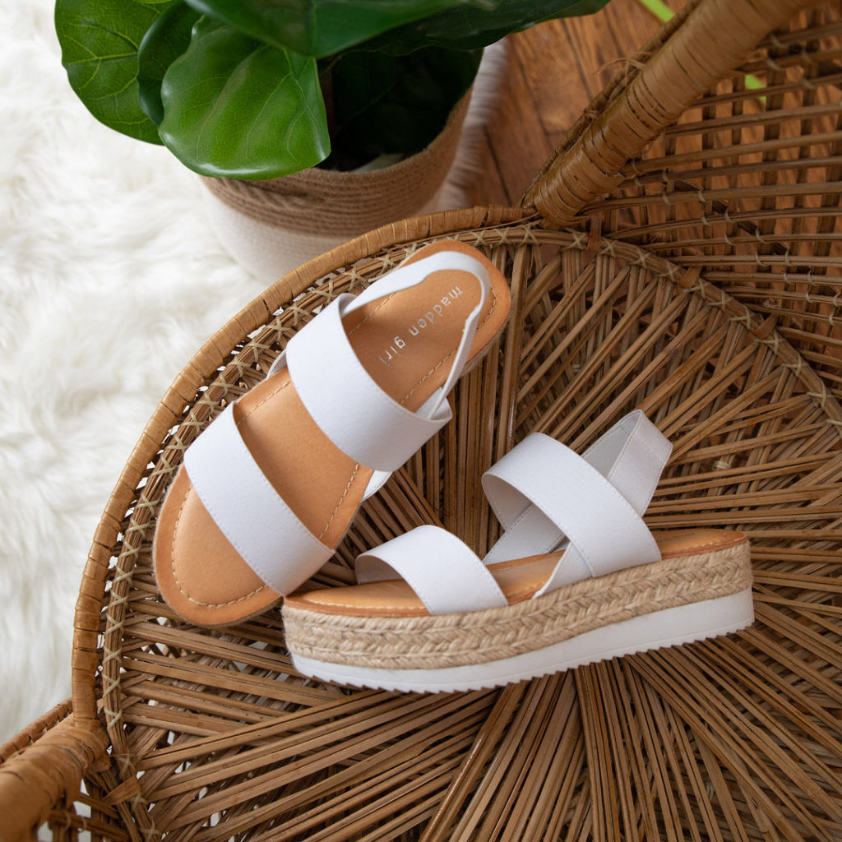What is the material of the platform?
Look at the image and answer with only one word or phrase.

Cork-like